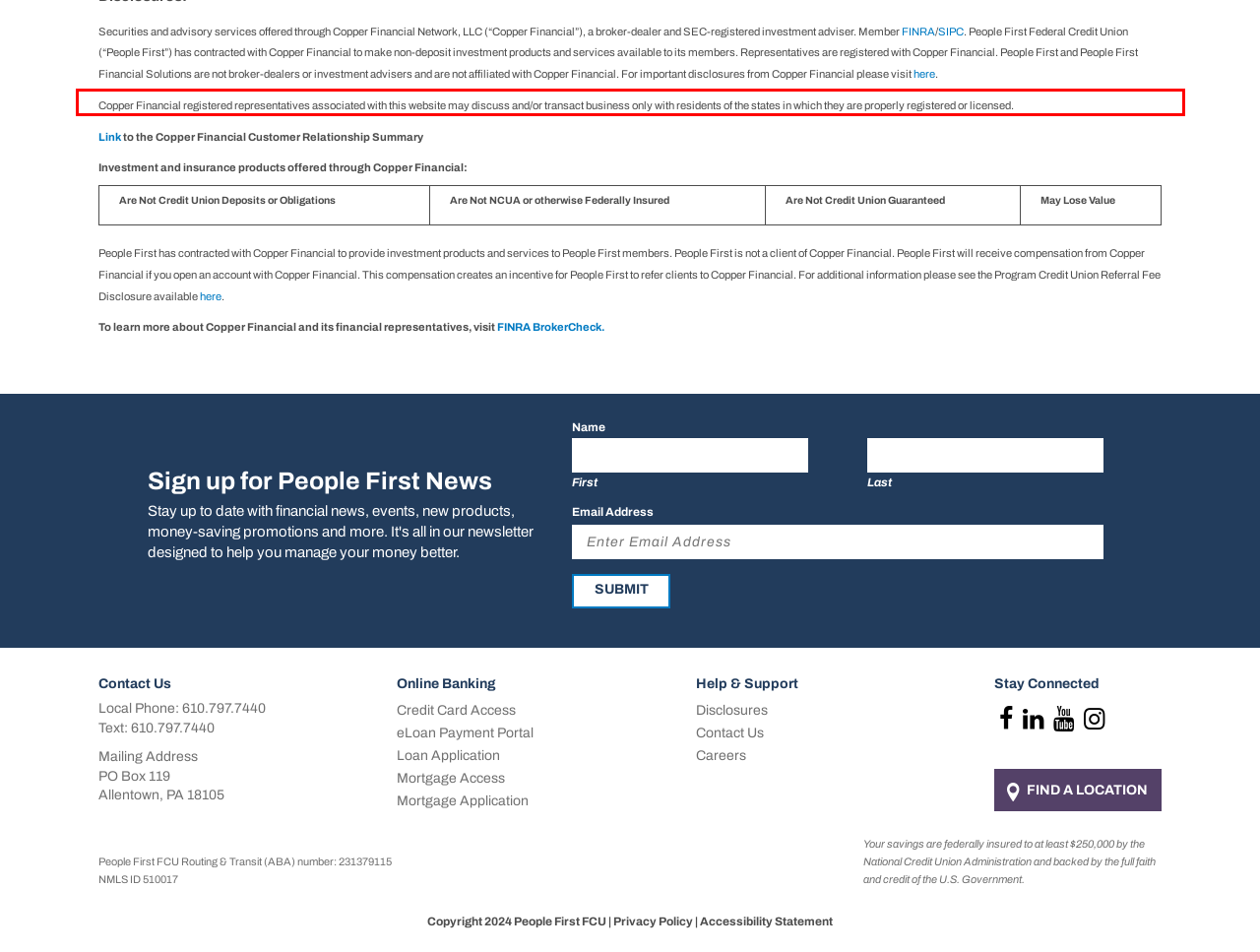You have a screenshot of a webpage with a red bounding box. Use OCR to generate the text contained within this red rectangle.

Copper Financial registered representatives associated with this website may discuss and/or transact business only with residents of the states in which they are properly registered or licensed.